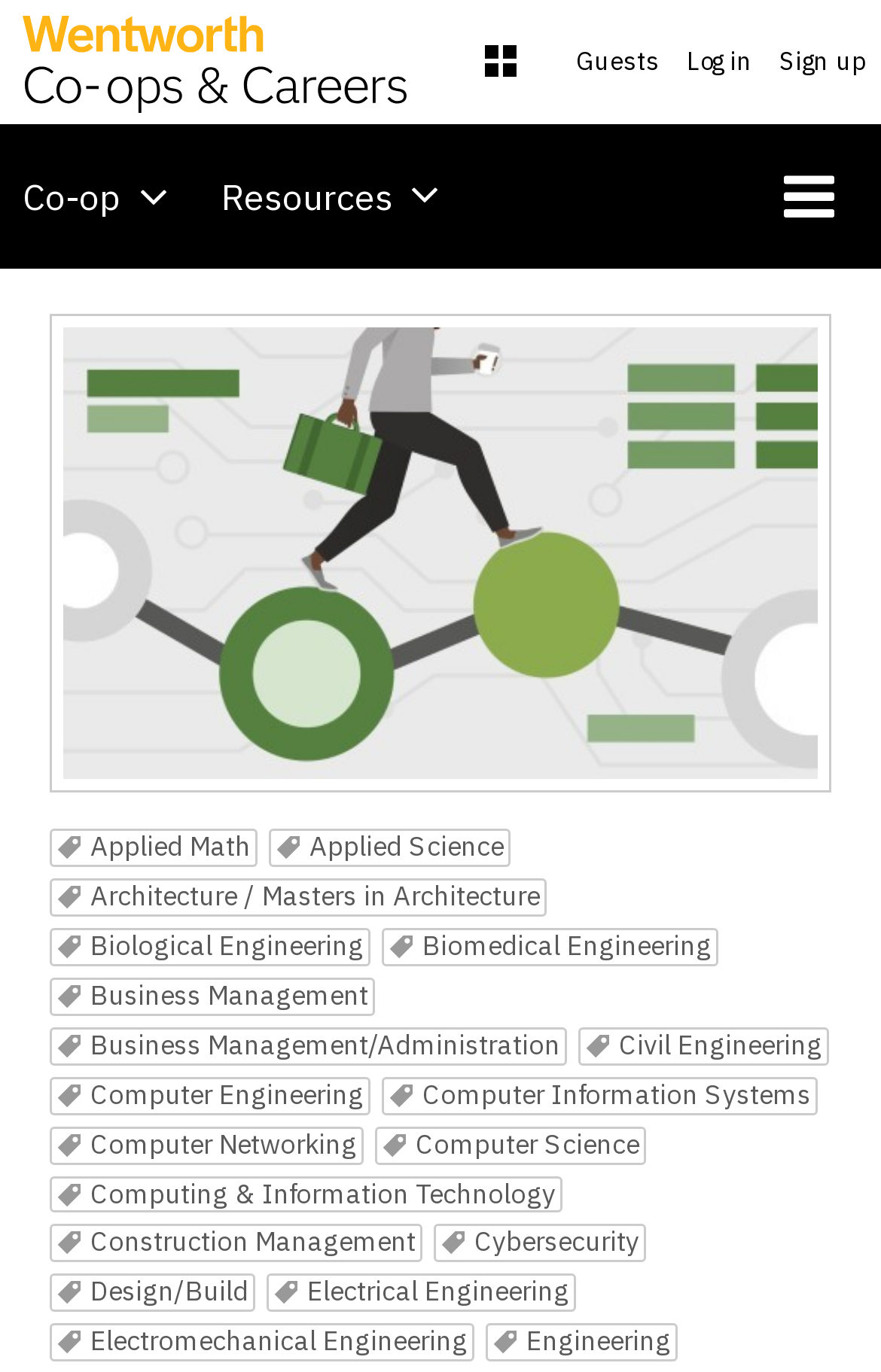Create an in-depth description of the webpage, covering main sections.

The webpage appears to be a career guidance resource from Wentworth Institute of Technology, focusing on data science, big data, and data analytics. At the top right corner, there is a user account menu with links to "Guests", "Log in", and "Sign up". Below this, there is a navigation bar with links to "Co-op", "Resources", and a dropdown menu for more primary navigation items.

The main content of the page is divided into two sections. On the left side, there is a large image related to data science and analytics career paths and certifications. On the right side, there is a list of 18 different fields of study or career paths, including Applied Math, Architecture, Biological Engineering, Business Management, and more. Each field is represented by a static text element, arranged in a vertical list.

The overall layout of the page is clean and organized, with a clear hierarchy of elements. The navigation bar and user account menu are positioned at the top, while the main content is divided into two clear sections. The list of fields of study is easy to read and navigate, with each item clearly labeled and separated from the others.